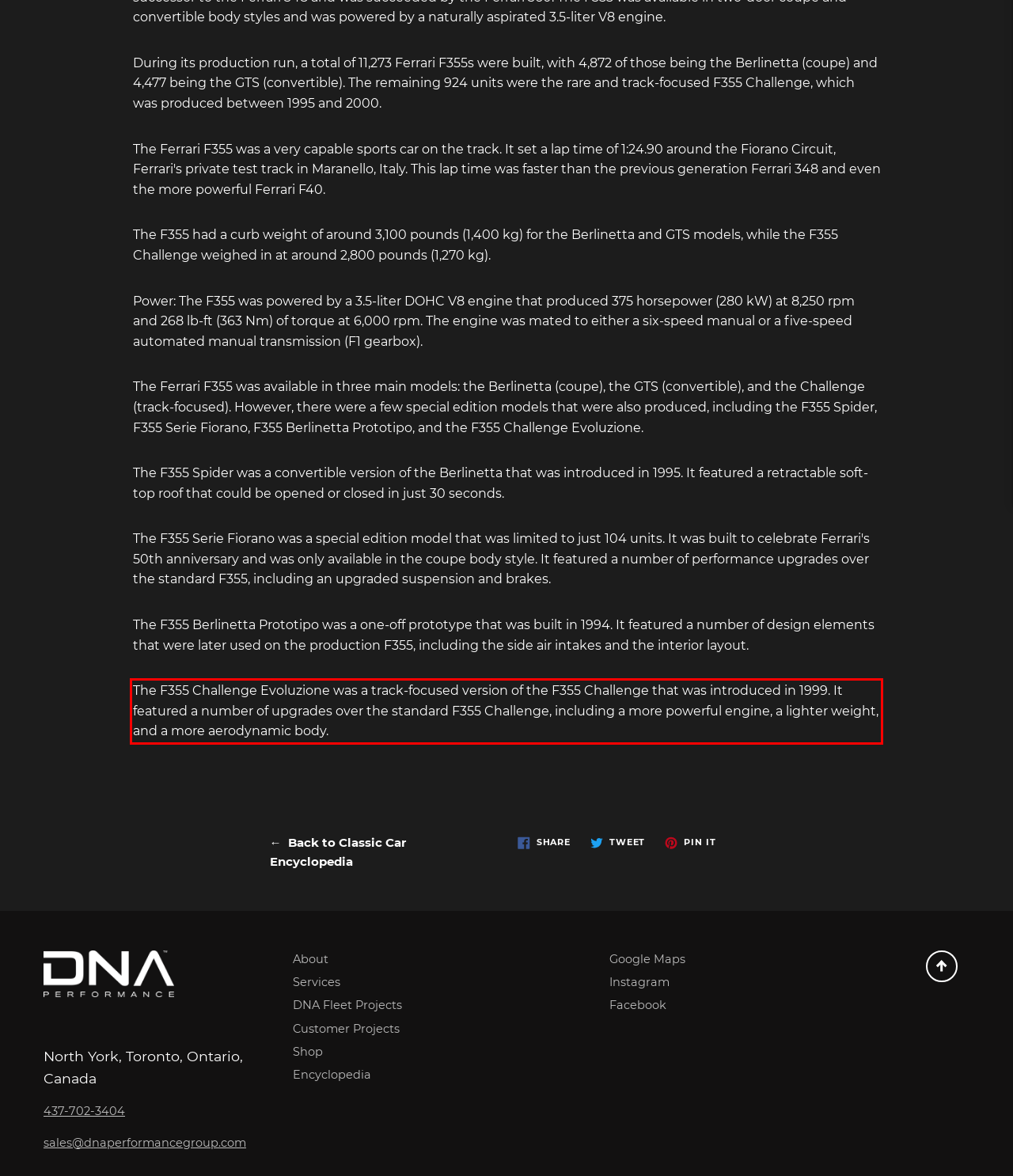You are given a webpage screenshot with a red bounding box around a UI element. Extract and generate the text inside this red bounding box.

The F355 Challenge Evoluzione was a track-focused version of the F355 Challenge that was introduced in 1999. It featured a number of upgrades over the standard F355 Challenge, including a more powerful engine, a lighter weight, and a more aerodynamic body.